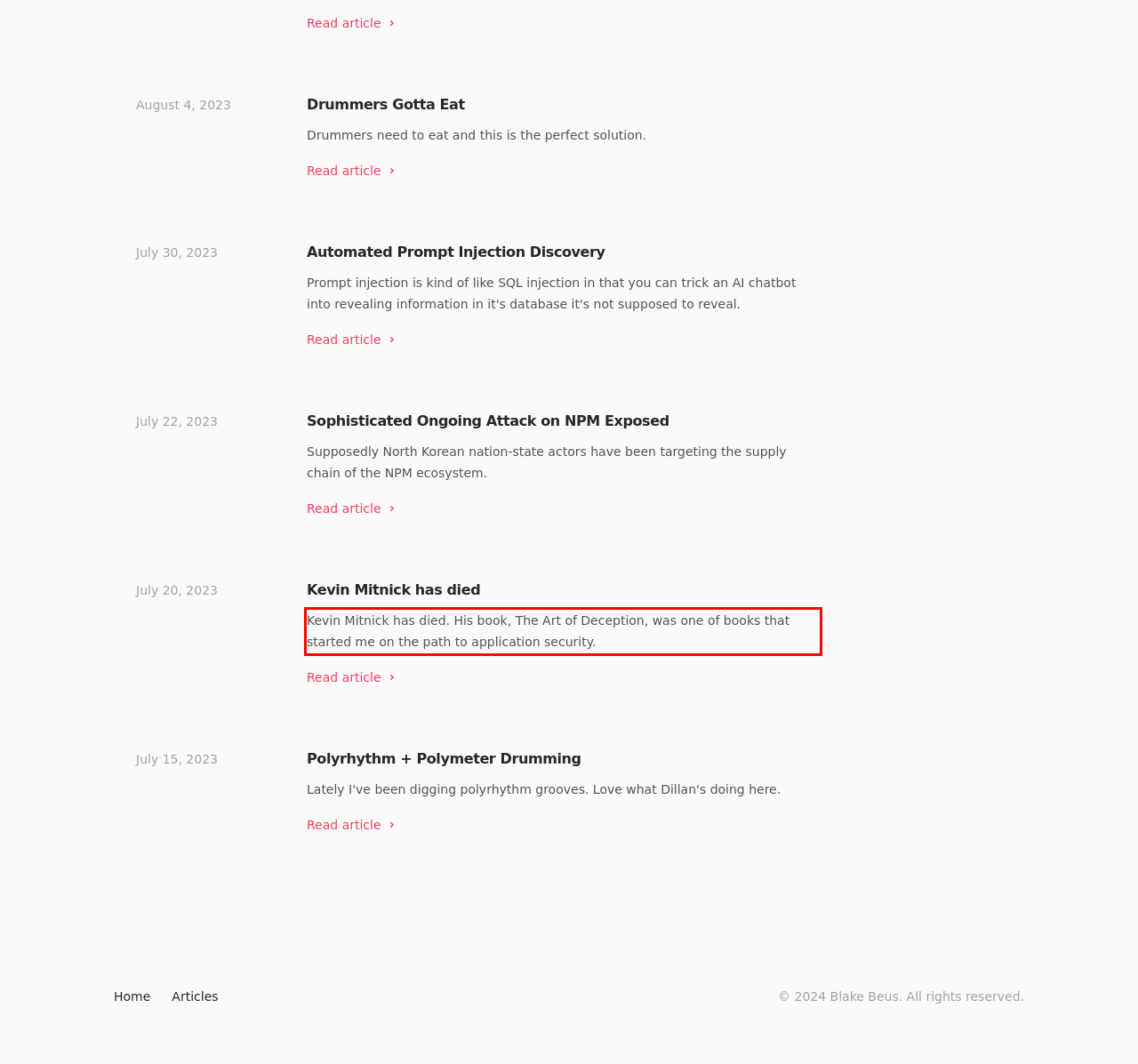Inspect the webpage screenshot that has a red bounding box and use OCR technology to read and display the text inside the red bounding box.

Kevin Mitnick has died. His book, The Art of Deception, was one of books that started me on the path to application security.